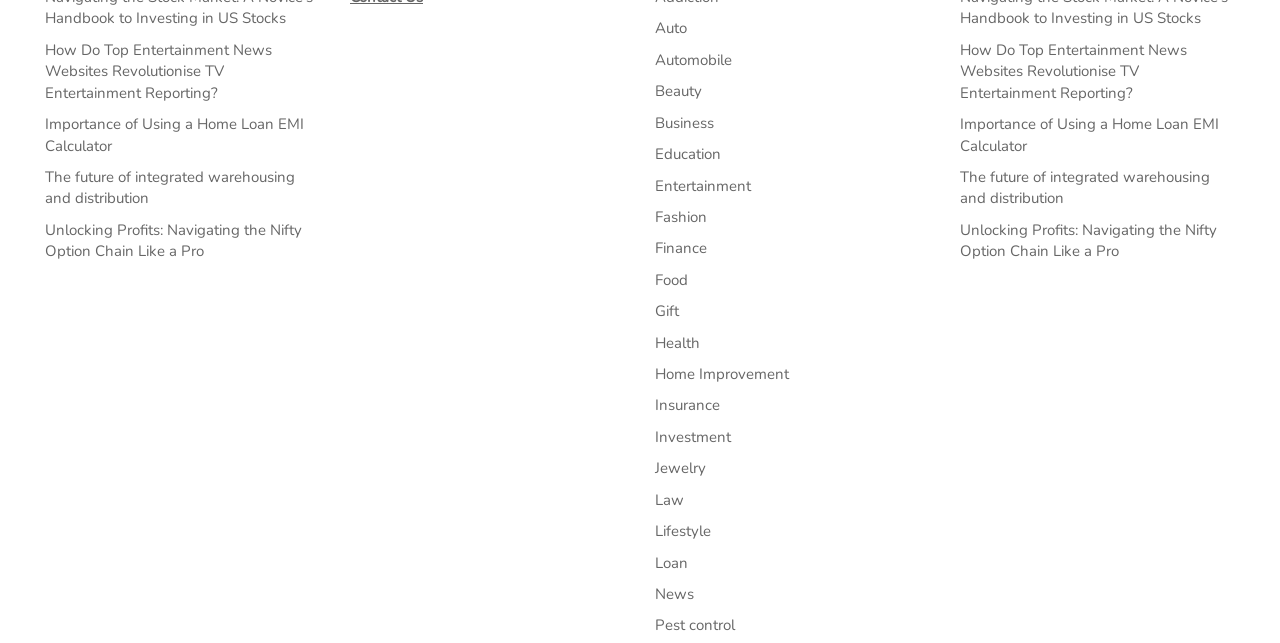Could you highlight the region that needs to be clicked to execute the instruction: "Learn about 'The future of integrated warehousing and distribution'"?

[0.035, 0.26, 0.23, 0.324]